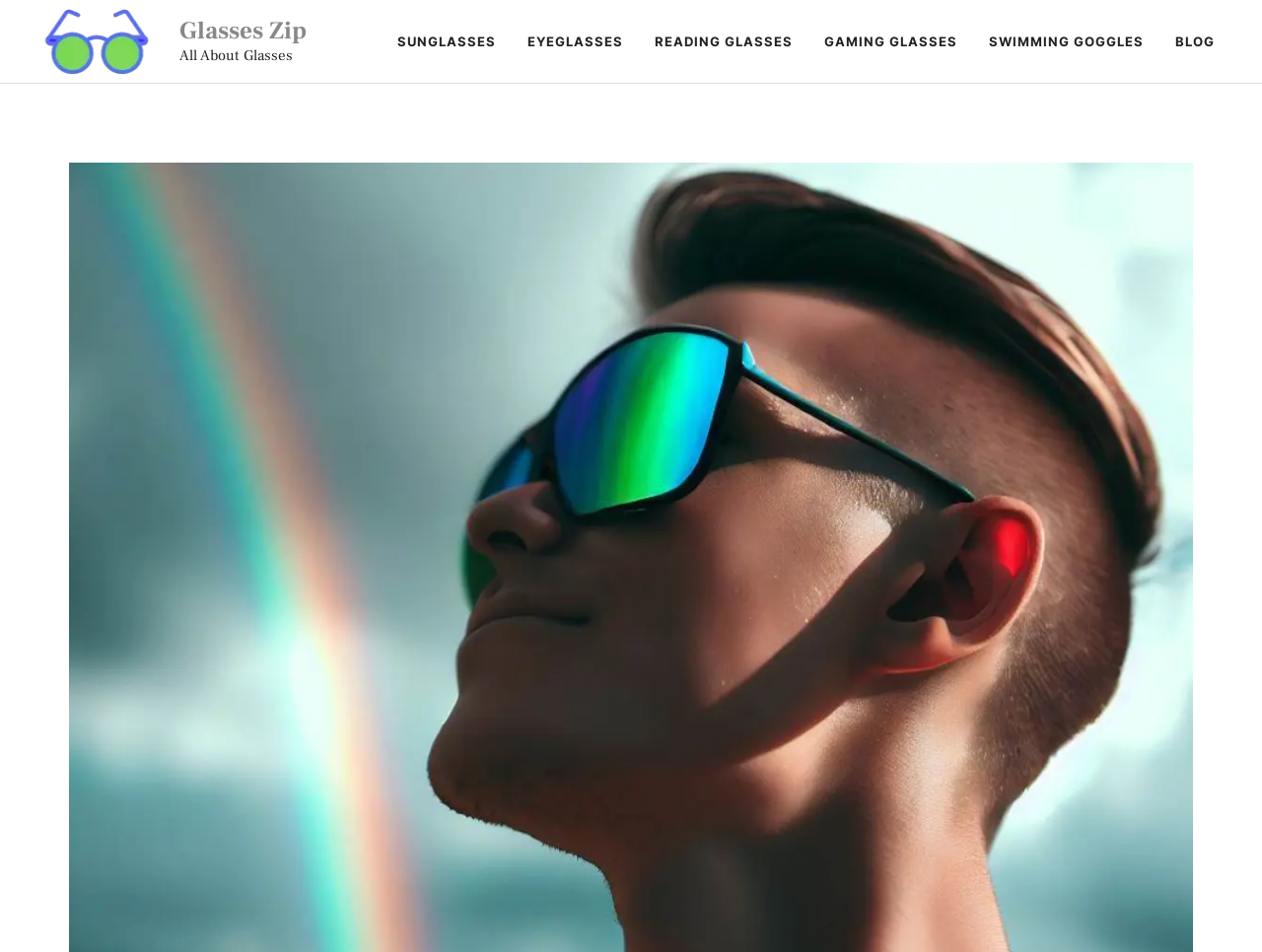Respond concisely with one word or phrase to the following query:
What type of content can be found in the 'BLOG' section?

Articles